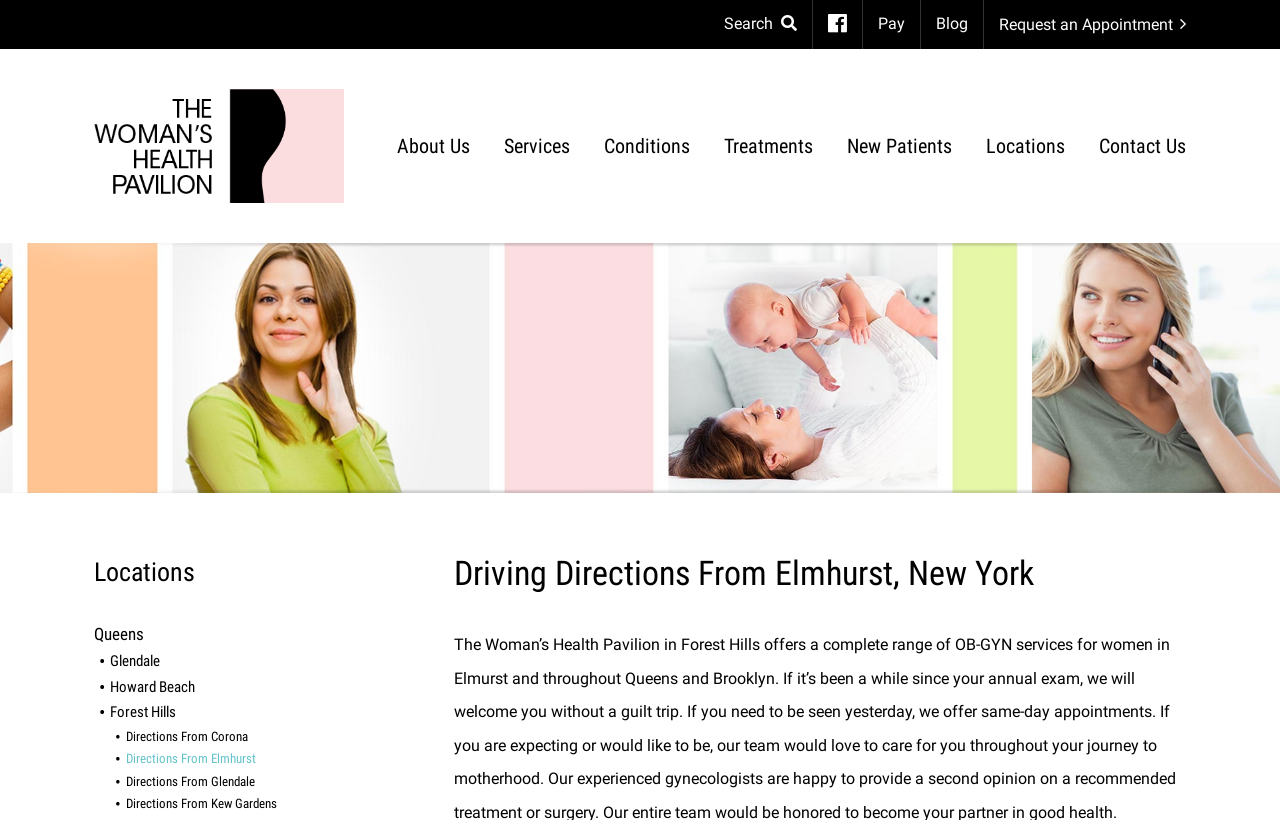Reply to the question below using a single word or brief phrase:
What services are offered by the health pavilion?

OBGYN services